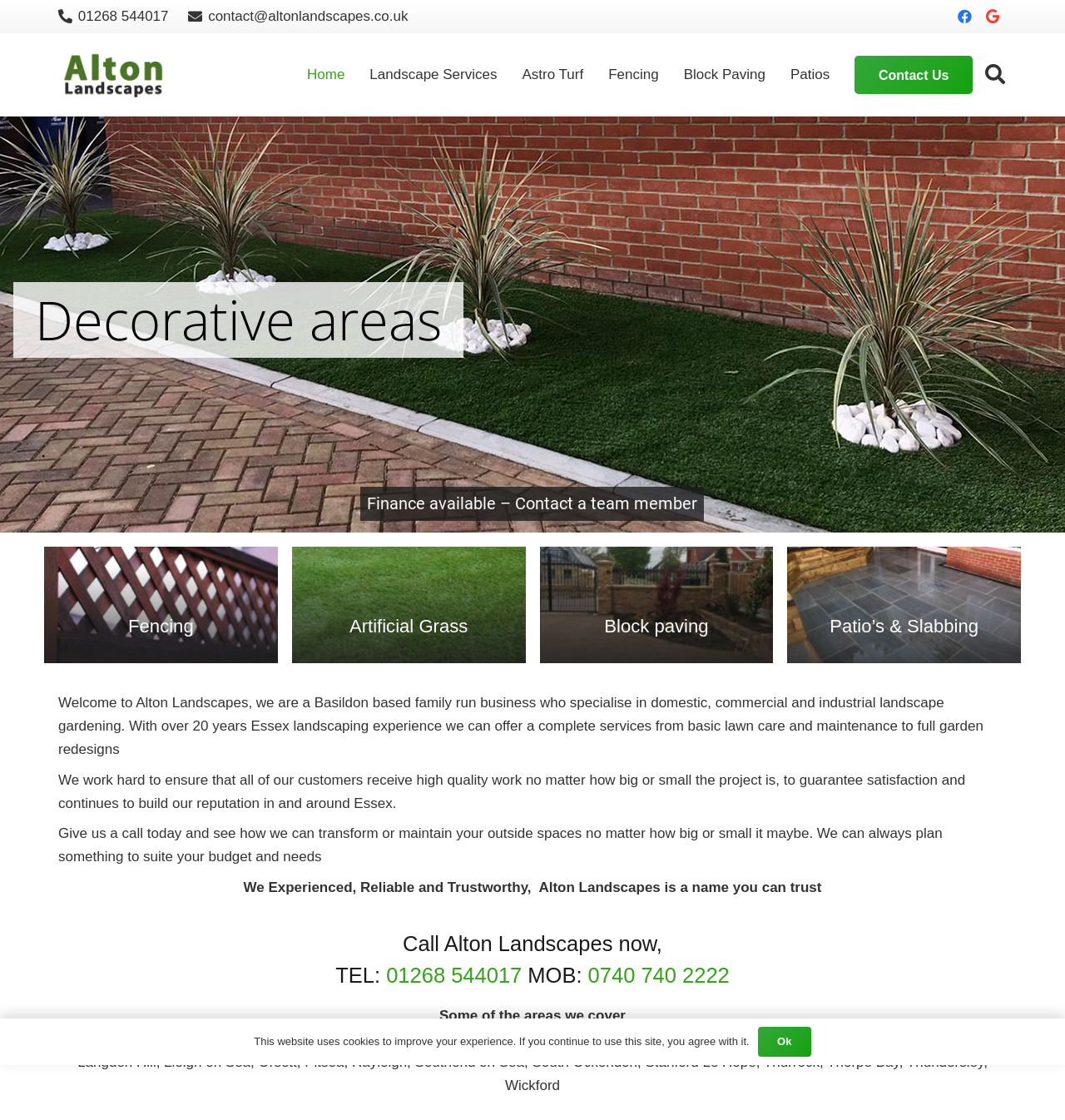What is the company's phone number?
Make sure to answer the question with a detailed and comprehensive explanation.

I found the company's phone number by looking at the top right corner of the webpage, where it is displayed as a link with the phone icon. The phone number is also mentioned again in the 'Call Alton Landscapes now' section.